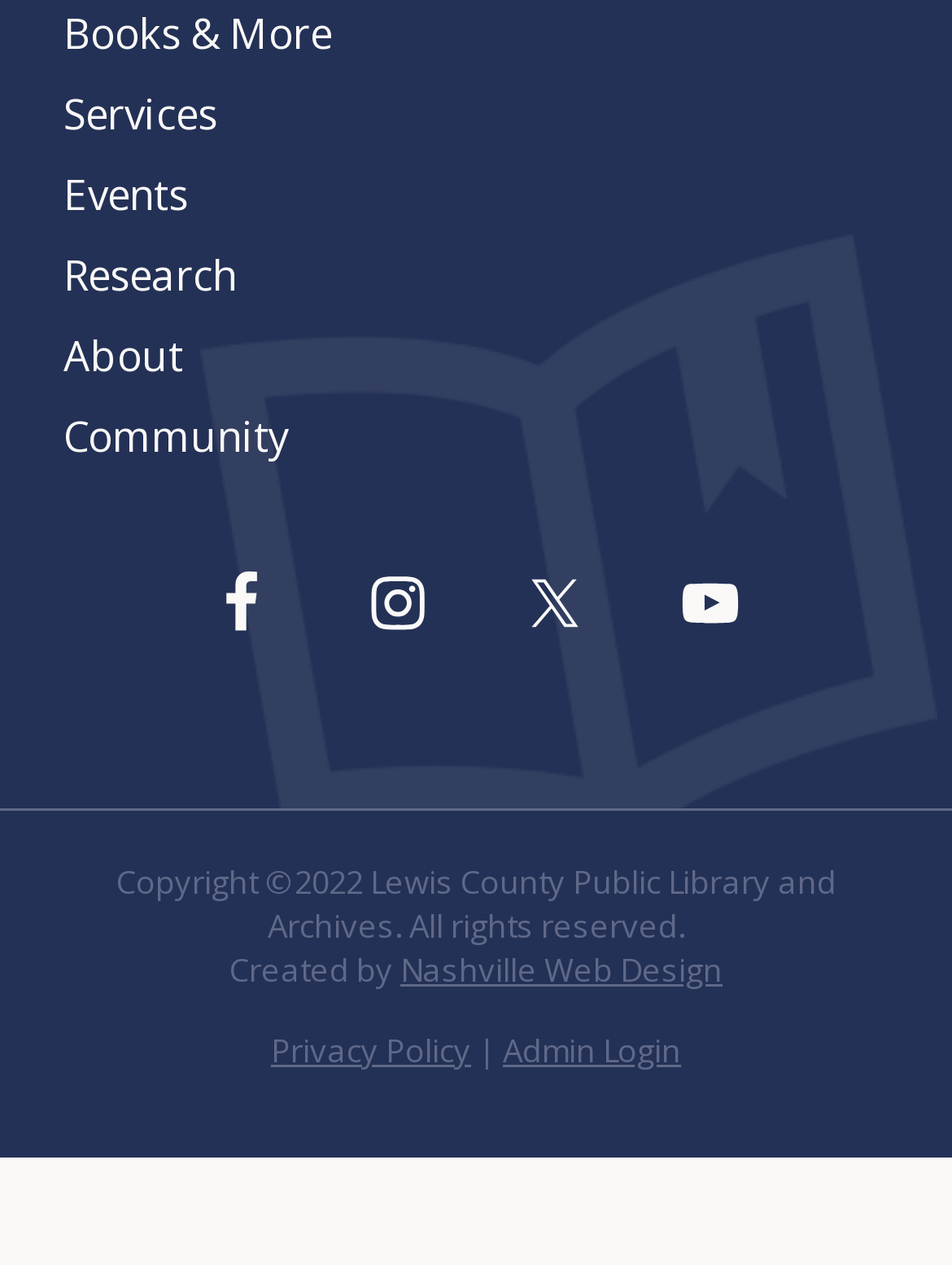Using the provided description Nashville Web Design, find the bounding box coordinates for the UI element. Provide the coordinates in (top-left x, top-left y, bottom-right x, bottom-right y) format, ensuring all values are between 0 and 1.

[0.421, 0.749, 0.759, 0.786]